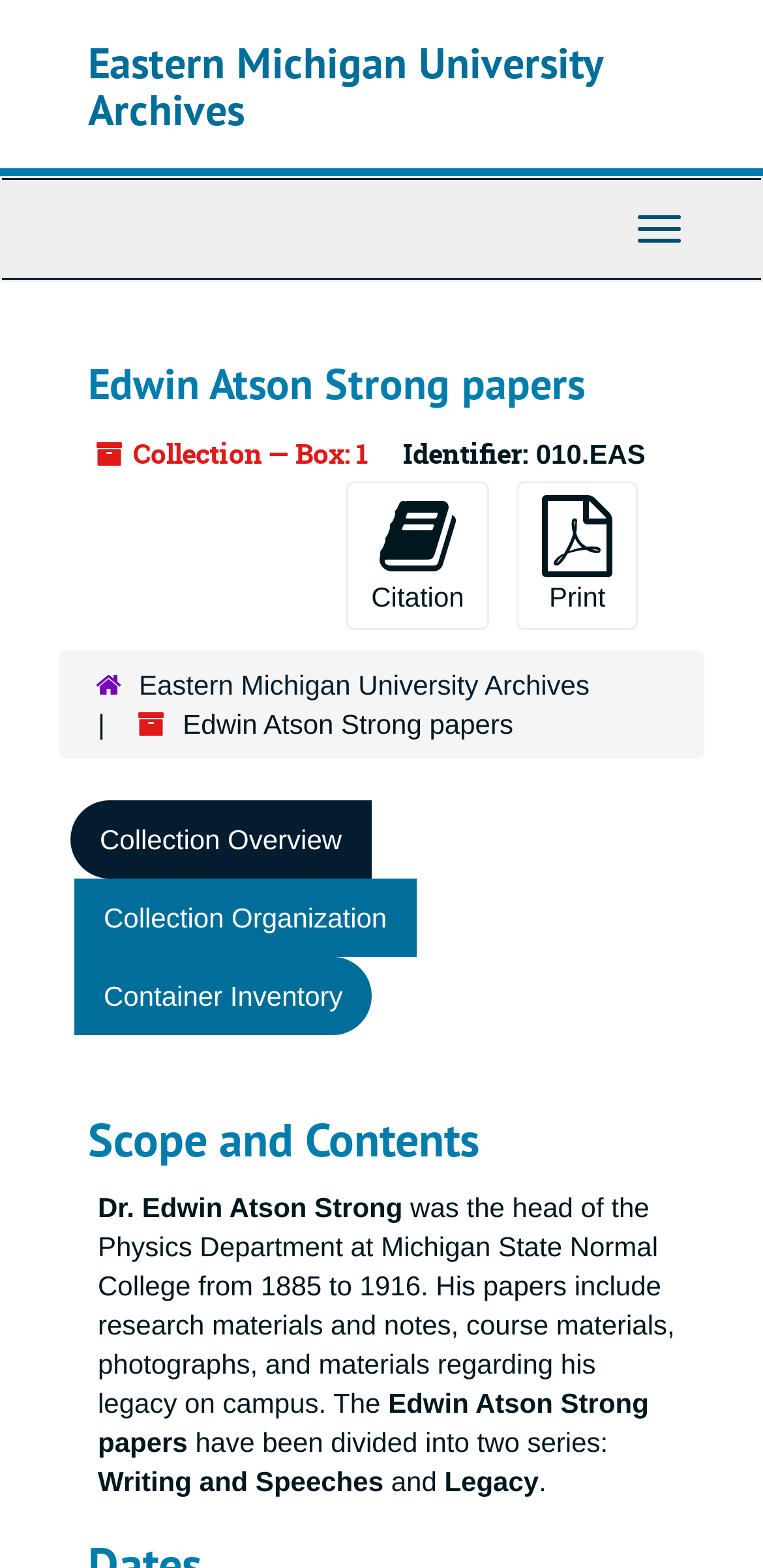Can you identify the bounding box coordinates of the clickable region needed to carry out this instruction: 'Click on the 'Toggle Navigation' button'? The coordinates should be four float numbers within the range of 0 to 1, stated as [left, top, right, bottom].

[0.808, 0.125, 0.921, 0.167]